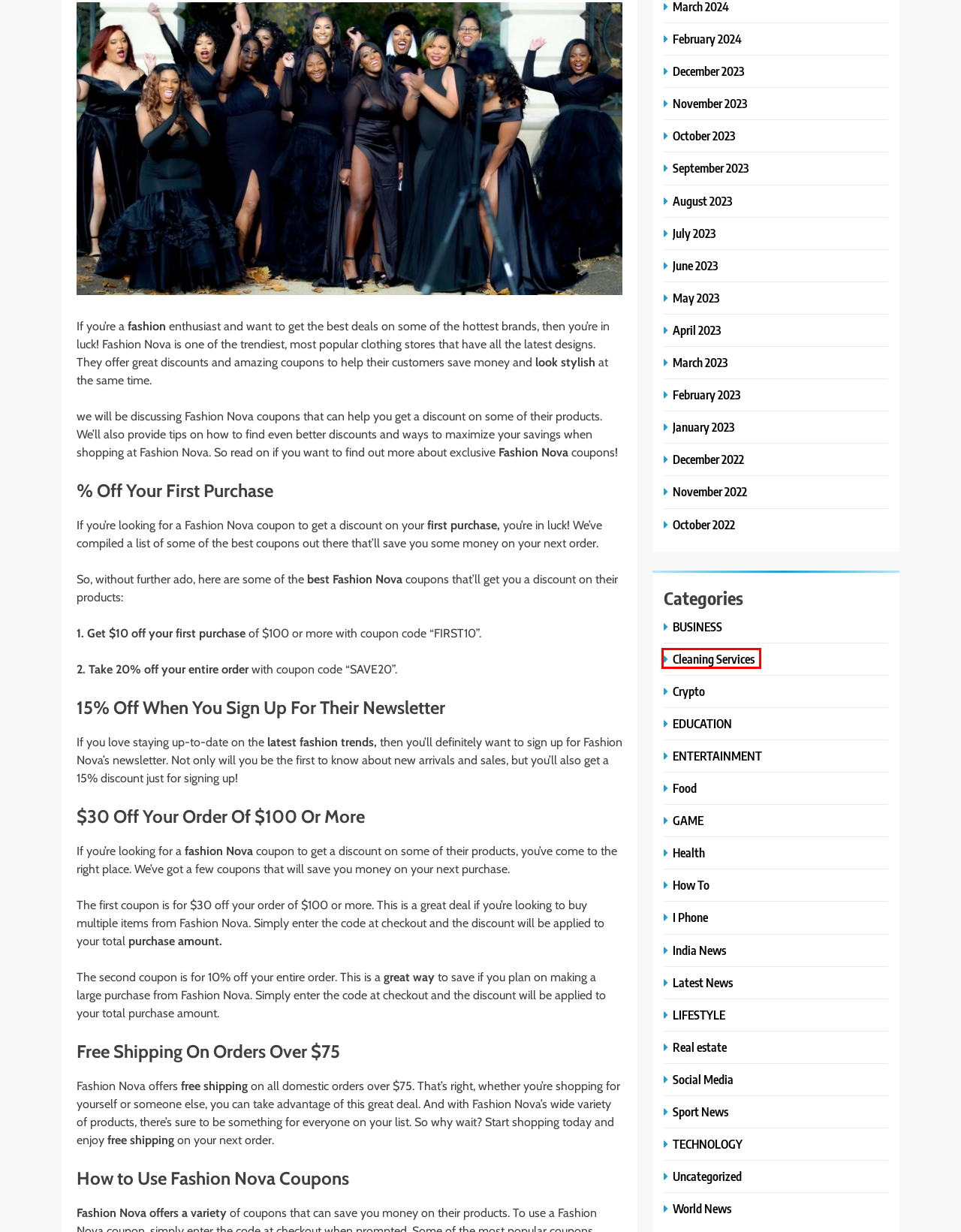With the provided webpage screenshot containing a red bounding box around a UI element, determine which description best matches the new webpage that appears after clicking the selected element. The choices are:
A. Social Media Archives - Hindustan Time
B. How To Archives - Hindustan Time
C. October 2022 - Hindustan Time
D. October 2023 - Hindustan Time
E. Food Archives - Hindustan Time
F. November 2022 - Hindustan Time
G. February 2023 - Hindustan Time
H. Cleaning Services Archives - Hindustan Time

H